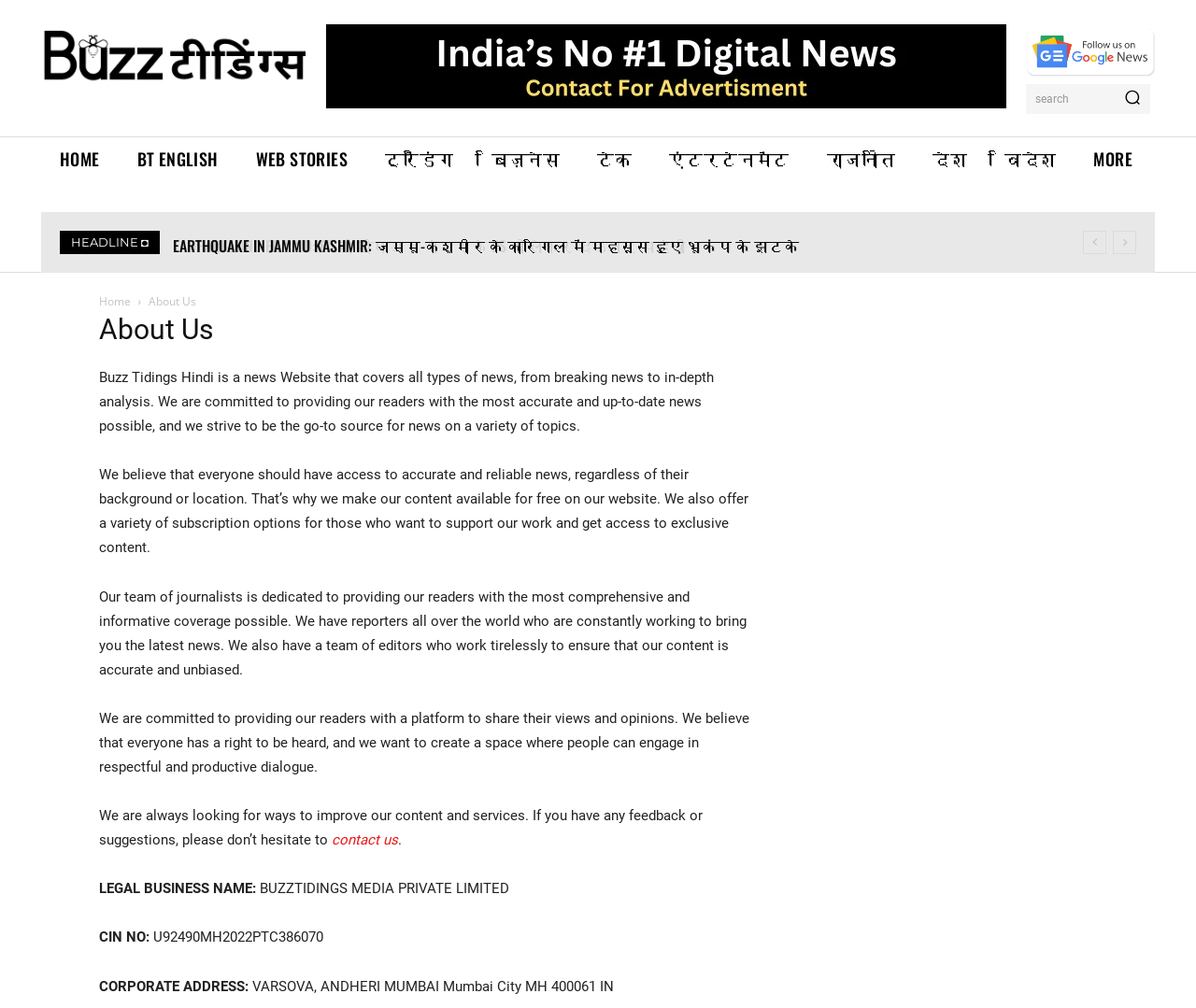Explain the webpage's design and content in an elaborate manner.

The webpage is a news agency website called Buzz Tidings, which covers various types of news, from breaking news to in-depth analysis. At the top left corner, there is a logo of the website, and next to it, there is a search bar with a search button. Below the search bar, there is a navigation menu with links to different sections of the website, including "HOME", "BT ENGLISH", "WEB STORIES", and others.

On the top right corner, there is another logo of the website, and next to it, there is a link to the "MORE" section. Below the navigation menu, there are several news headlines with links to the corresponding news articles. The headlines are arranged in a horizontal layout, with the most recent news on the left and the older news on the right.

Below the news headlines, there is a section about the website, which includes a brief introduction to Buzz Tidings, its mission, and its values. The section is divided into several paragraphs, with headings and static text. The introduction explains that Buzz Tidings is a news website that provides accurate and up-to-date news to its readers, and that it is committed to being a reliable source of news.

The section also includes information about the website's team of journalists, who work to provide comprehensive and informative coverage of news. Additionally, there is a statement about the website's commitment to providing a platform for readers to share their views and opinions.

At the bottom of the page, there is a section with legal information, including the website's corporate address, CIN number, and other details. There is also a link to contact the website.

Throughout the webpage, there are several images, including the logo of the website, which appears in multiple places. There are also images associated with the news headlines, which are displayed next to the corresponding links.